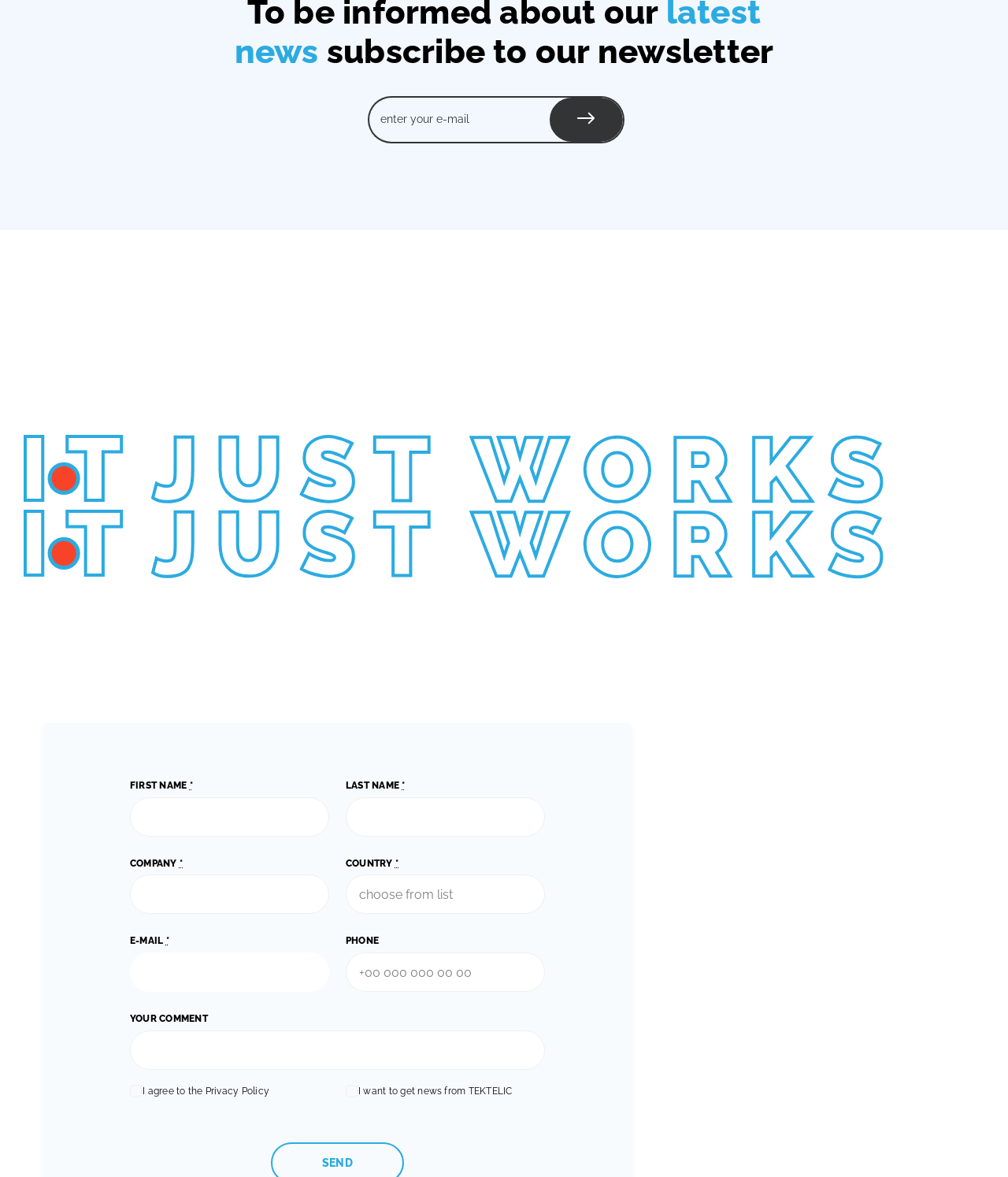Answer the question below in one word or phrase:
How many links are in the footer section?

14